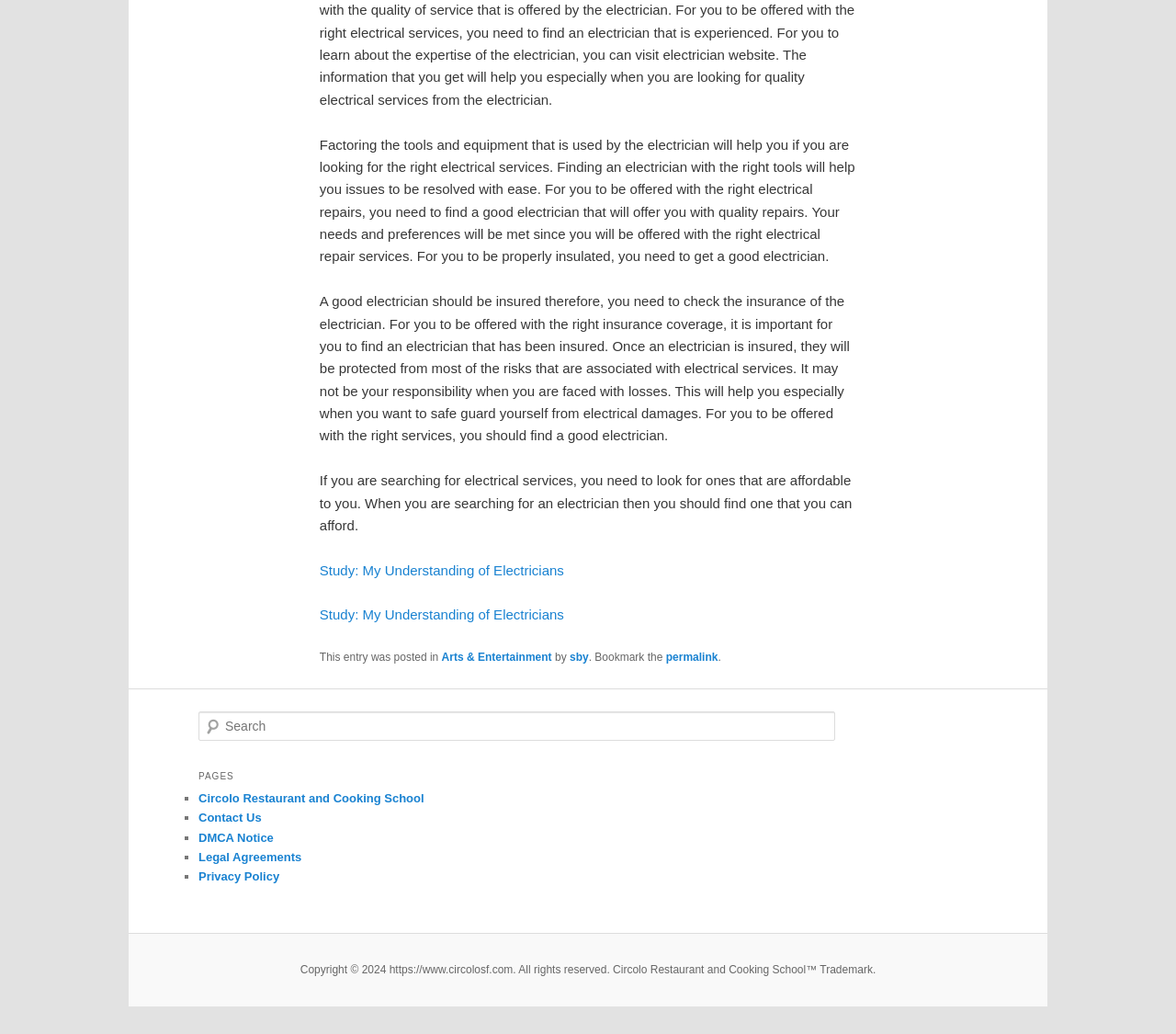Observe the image and answer the following question in detail: What is the main topic of the webpage?

The webpage appears to be discussing electrical services, as evidenced by the text 'Factoring the tools and equipment that is used by the electrician will help you if you are looking for the right electrical services.' and other related paragraphs.